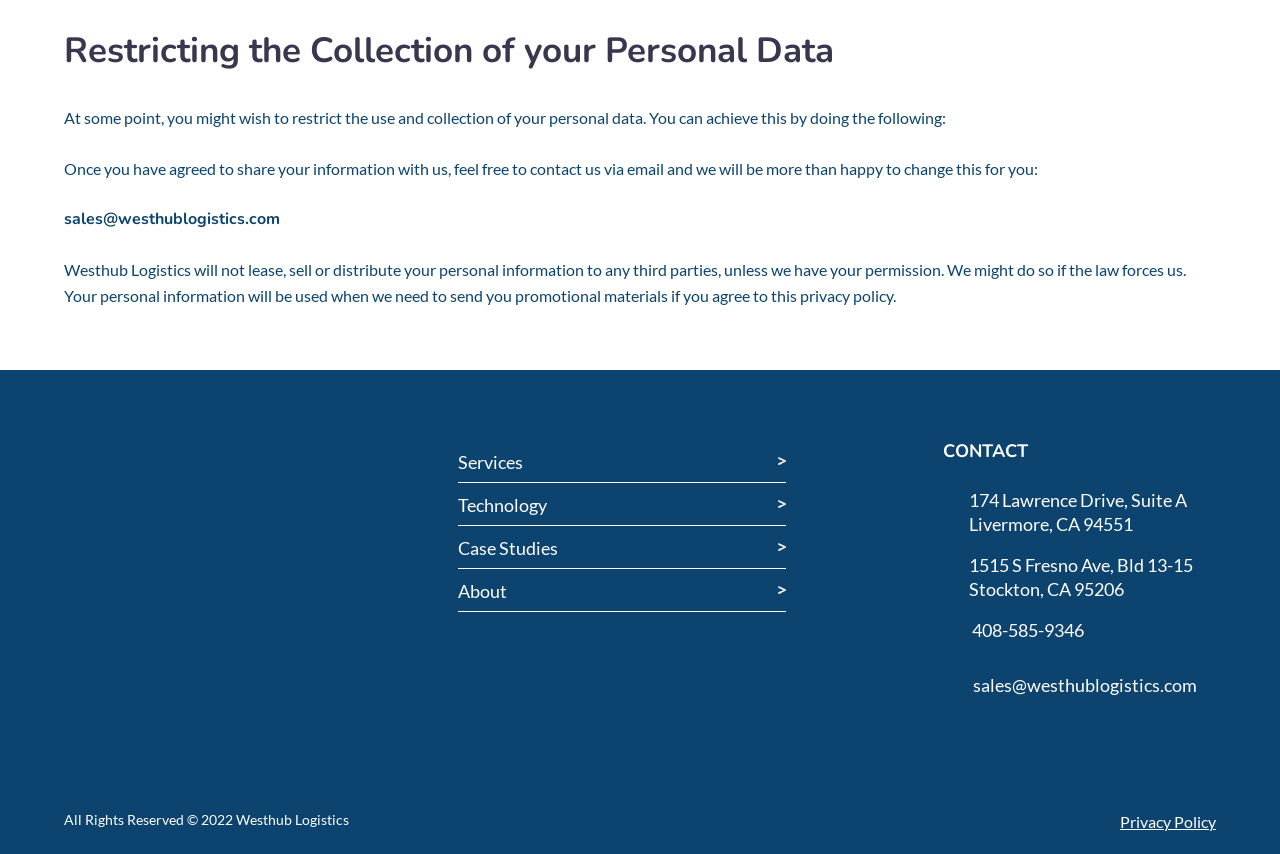Show the bounding box coordinates for the HTML element described as: "alt="social media link"".

[0.148, 0.701, 0.195, 0.721]